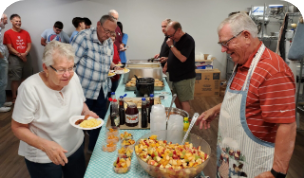Provide a thorough and detailed caption for the image.

The image captures a warm and inviting scene of a family dinner event. In the foreground, an elderly woman is seen happily holding a plate of food, while a man in an apron is serving a colorful fruit salad from a large bowl. The setting features a buffet-style arrangement with various dishes, and several attendees can be seen engaged in conversation in the background, creating a sense of community and togetherness. This event, as part of the church's schedule, encourages fellowship among congregants, providing a delightful opportunity to enjoy food and camaraderie without the stress of preparation. The suggested donation for the dinner is $5 per person, with a family maximum of $15, making it accessible for all.